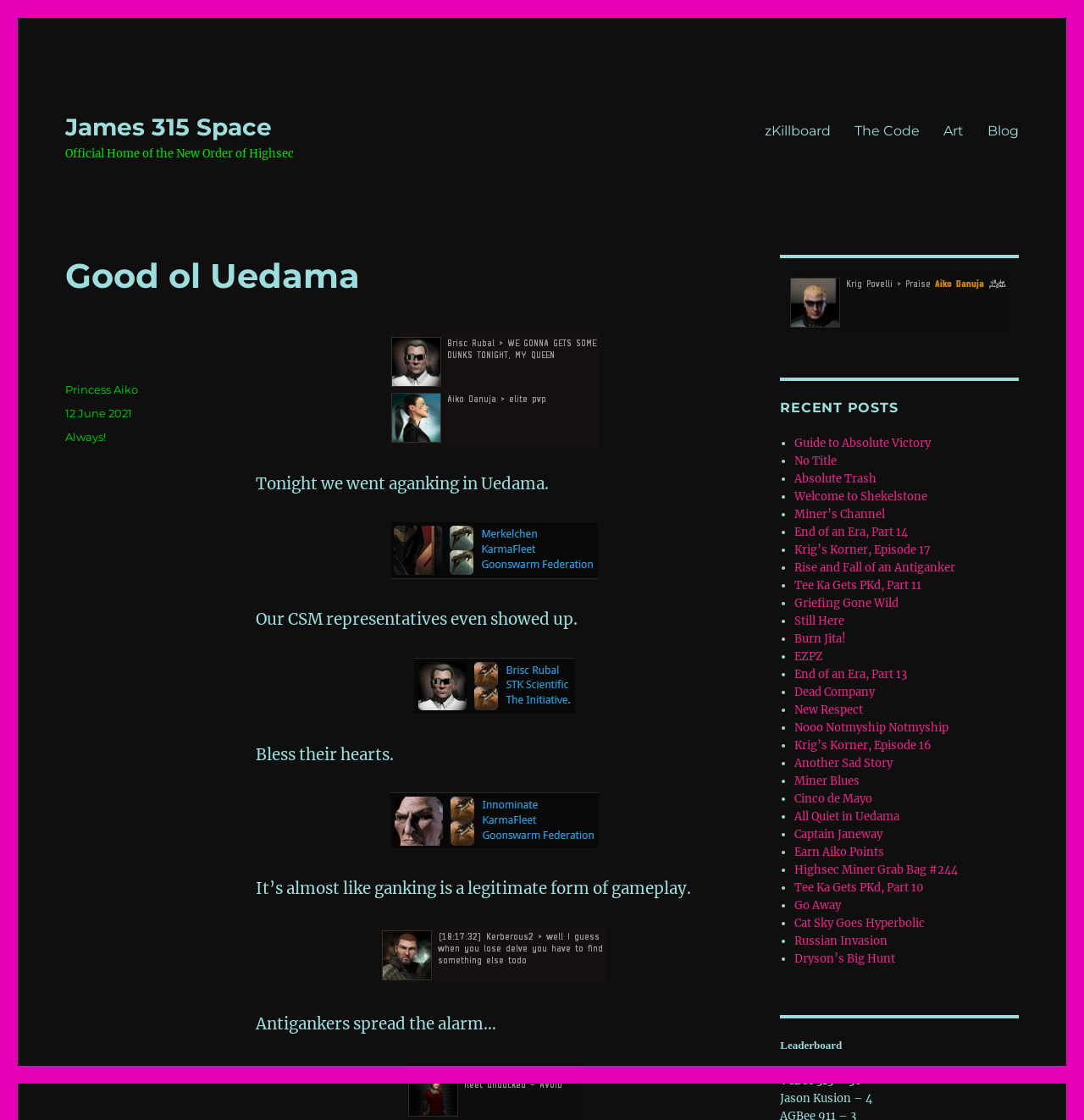Please specify the bounding box coordinates of the clickable region to carry out the following instruction: "View the author's profile". The coordinates should be four float numbers between 0 and 1, in the format [left, top, right, bottom].

[0.06, 0.342, 0.128, 0.354]